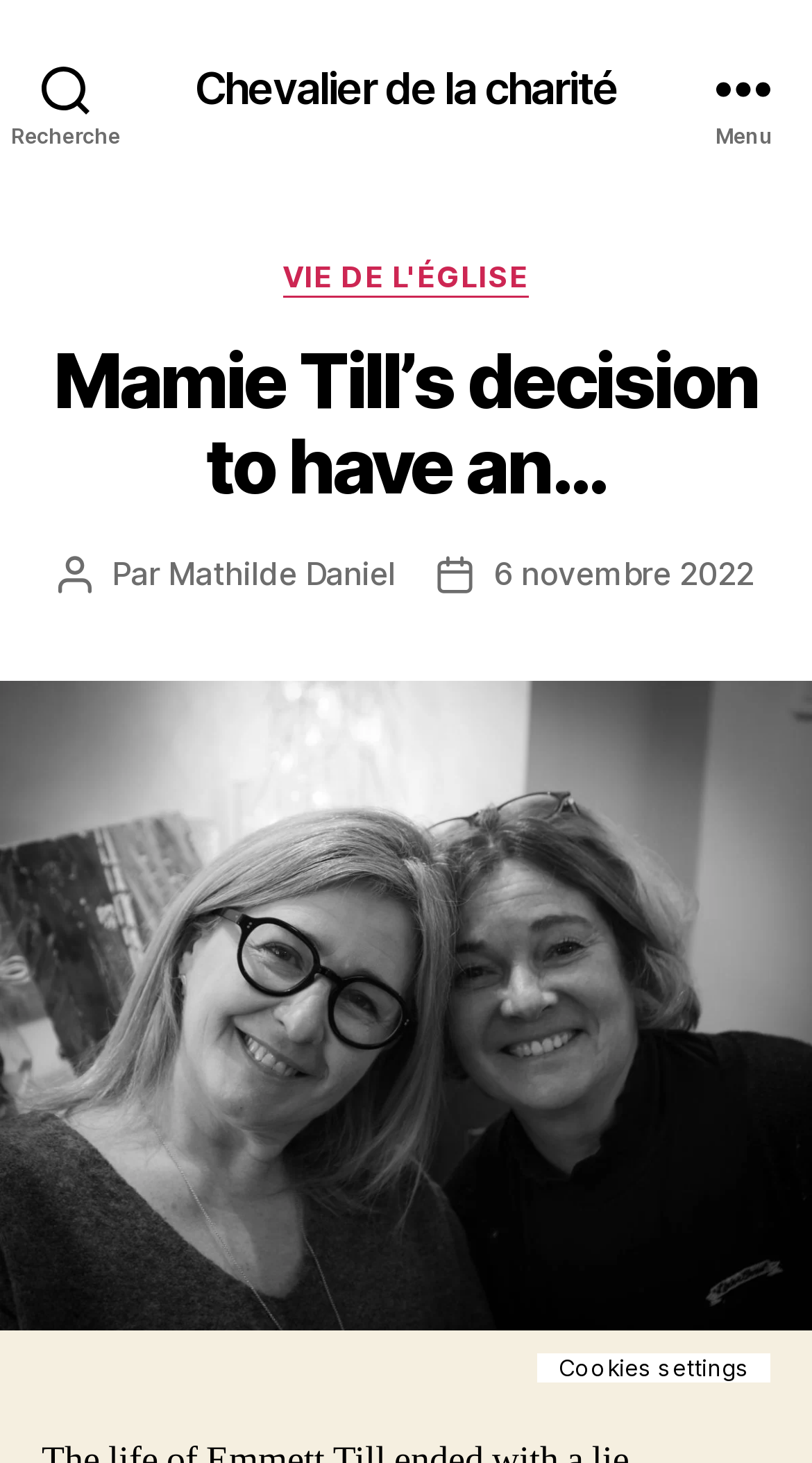Extract the bounding box coordinates of the UI element described: "Recherche". Provide the coordinates in the format [left, top, right, bottom] with values ranging from 0 to 1.

[0.0, 0.0, 0.162, 0.12]